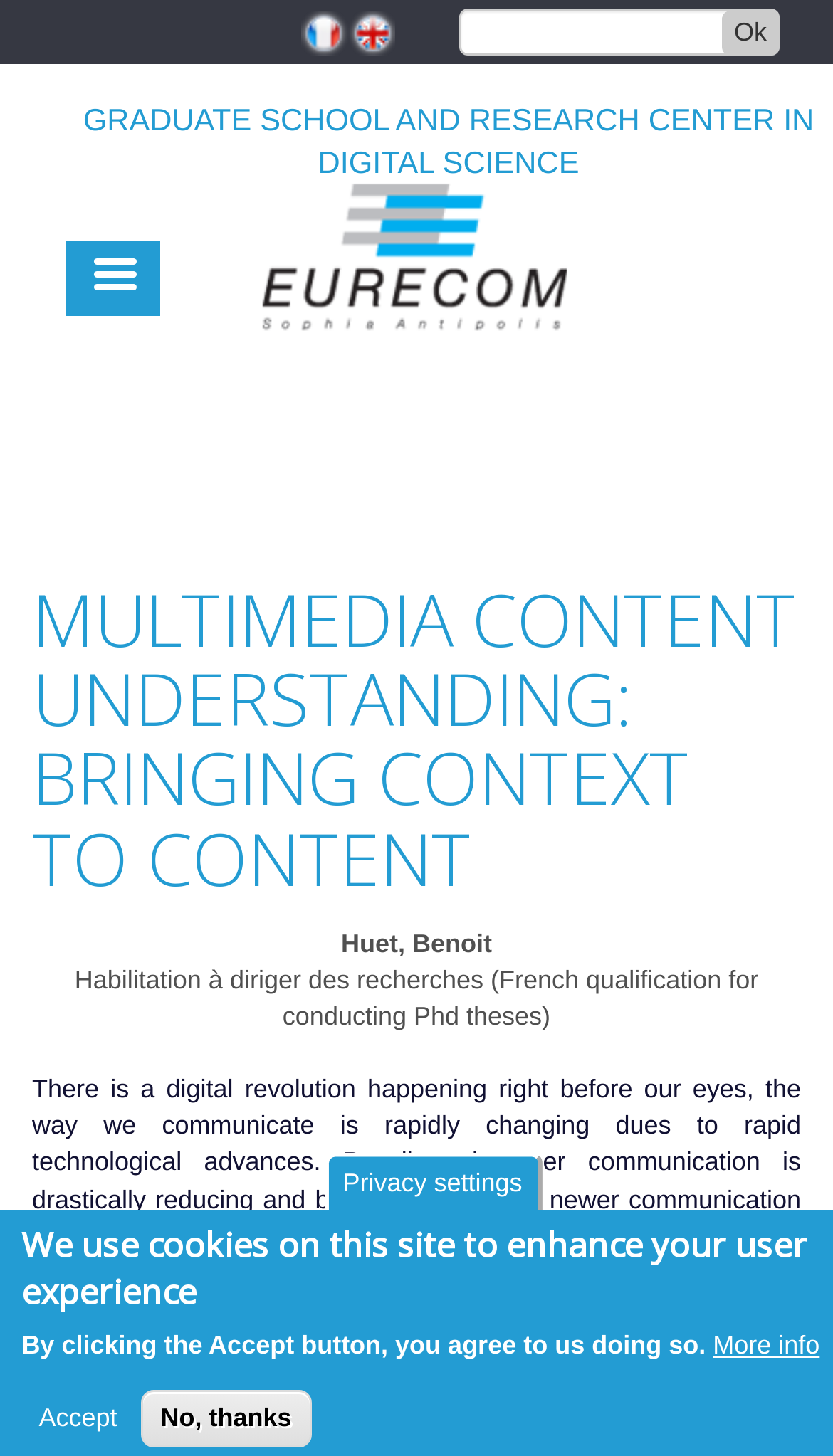Generate a detailed explanation of the webpage's features and information.

The webpage is about "Multimedia content understanding: Bringing context to content" at EURECOM. At the top left corner, there is a link to "Skip to main content". Below it, there is a textbox and an "Ok" button. To the right of the textbox, there are two links, "French" and "English", each accompanied by a corresponding flag image.

Below these elements, there is a heading that spans the entire width of the page, stating "Home GRADUATE SCHOOL AND RESEARCH CENTER IN DIGITAL SCIENCE". Within this heading, there is a link to "Home" with an image. To the right of the "Home" link, there is a "Menu" link.

Further down, there is a complementary section that takes up the full width of the page. Within this section, there is a heading that reads "MULTIMEDIA CONTENT UNDERSTANDING: BRINGING CONTEXT TO CONTENT". Below this heading, there are two lines of text, the first stating "Huet, Benoit" and the second stating "Habilitation à diriger des recherches (French qualification for conducting Phd theses)".

At the bottom of the page, there are four buttons: "Privacy settings", "More info", "Accept", and "No, thanks". The "Privacy settings" button is located above the other three buttons.